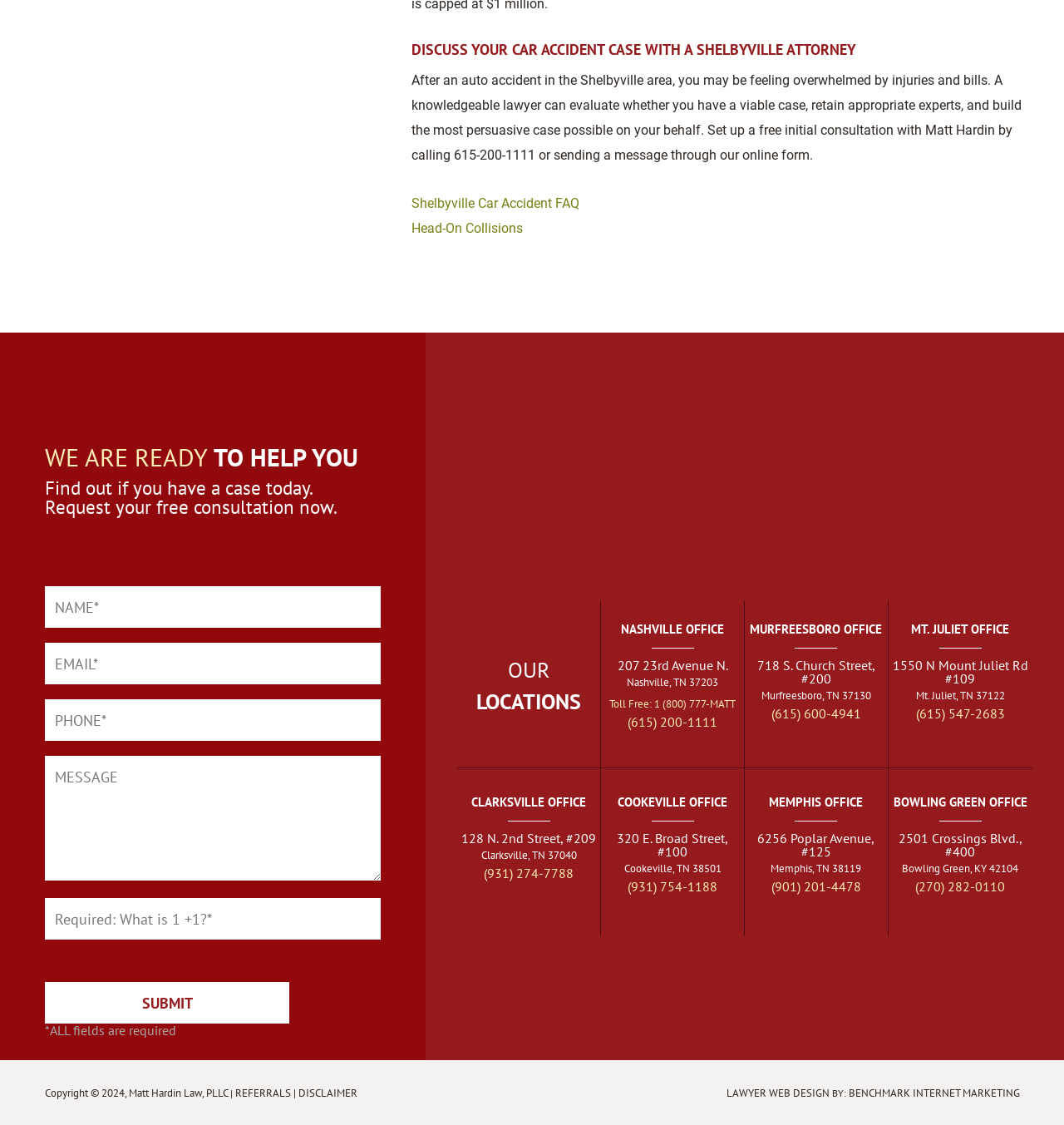What is the purpose of the webpage?
From the details in the image, answer the question comprehensively.

I inferred the purpose of the webpage by looking at the heading 'DISCUSS YOUR CAR ACCIDENT CASE WITH A SHELBYVILLE ATTORNEY' and the text that follows, which suggests that the webpage is for individuals who have been in a car accident and are seeking legal consultation.